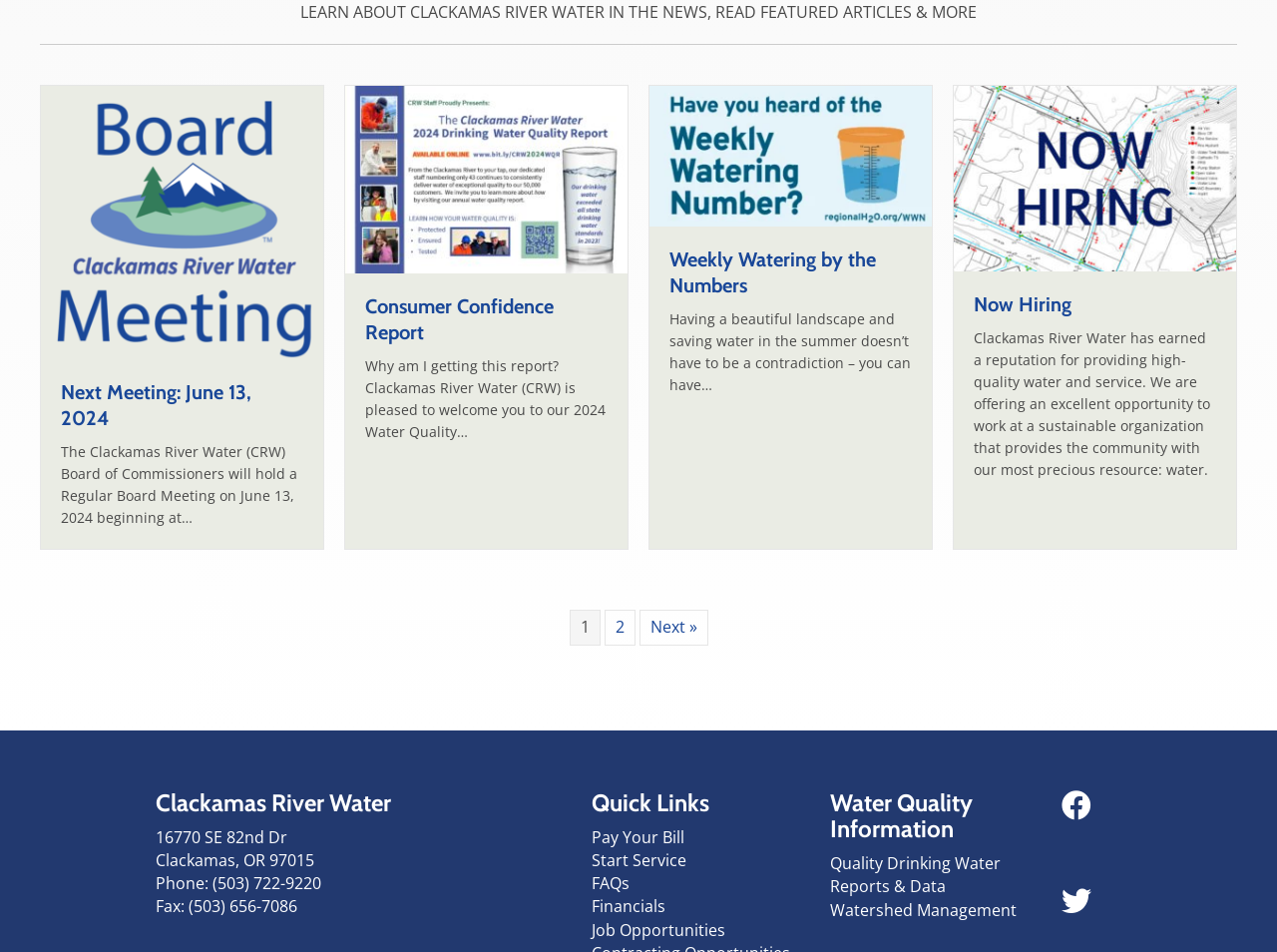Pinpoint the bounding box coordinates of the area that must be clicked to complete this instruction: "Check out 'About Guadeloupe'".

None